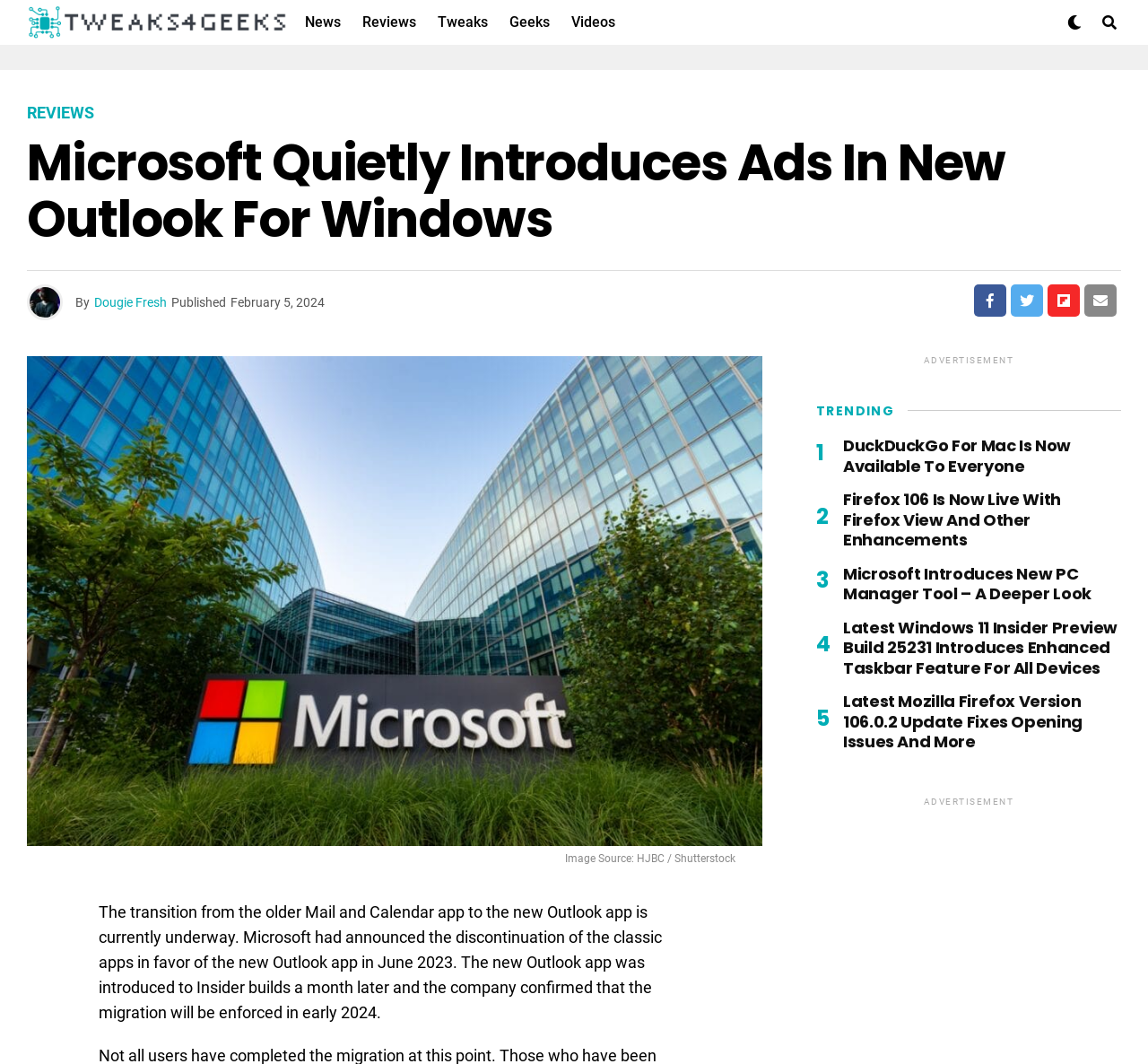Look at the image and write a detailed answer to the question: 
What is the date of publication?

The date of publication can be found by looking at the text next to the author's name, which says 'Published' followed by the date, 'February 5, 2024'.